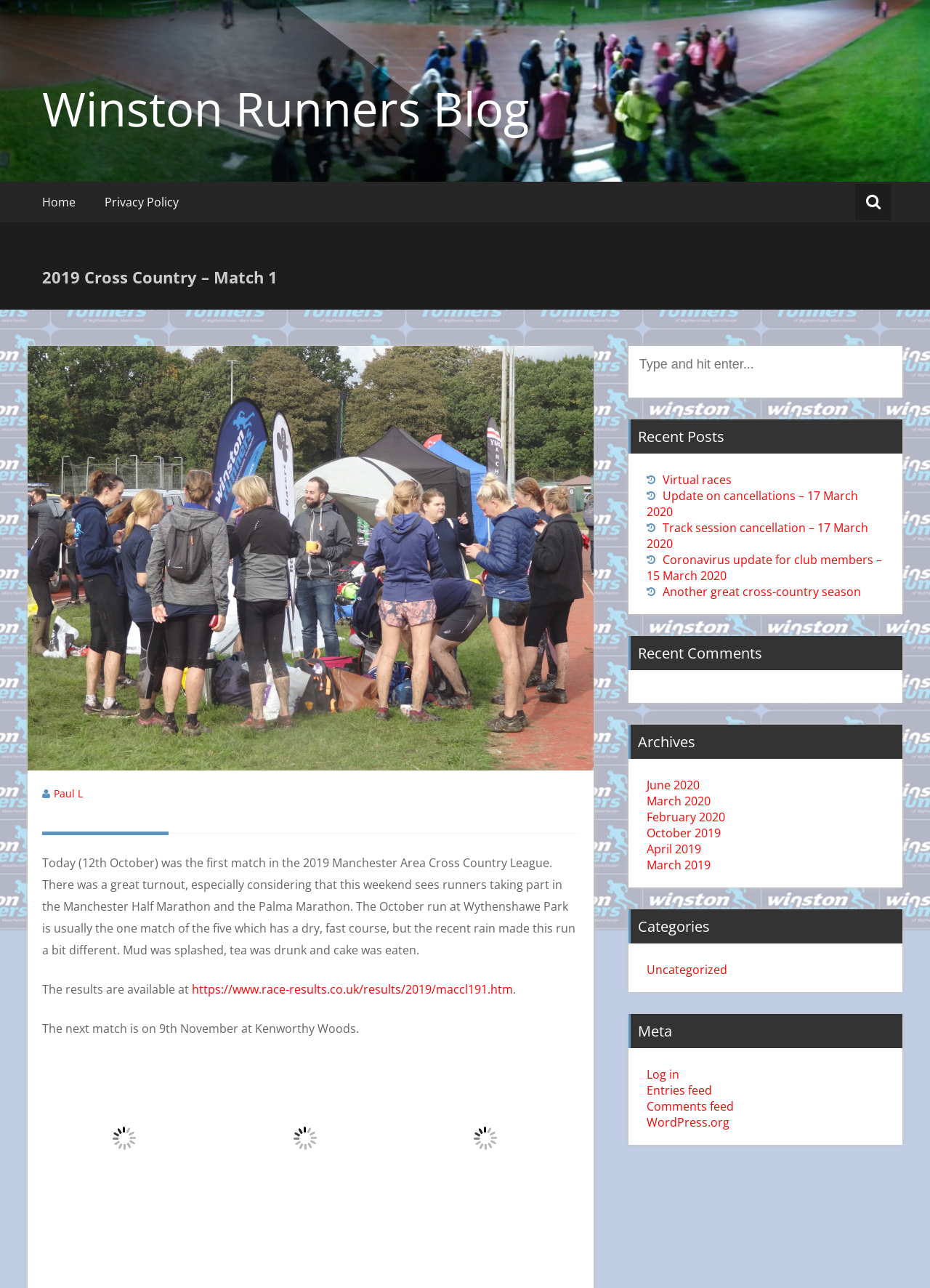Could you identify the text that serves as the heading for this webpage?

2019 Cross Country – Match 1